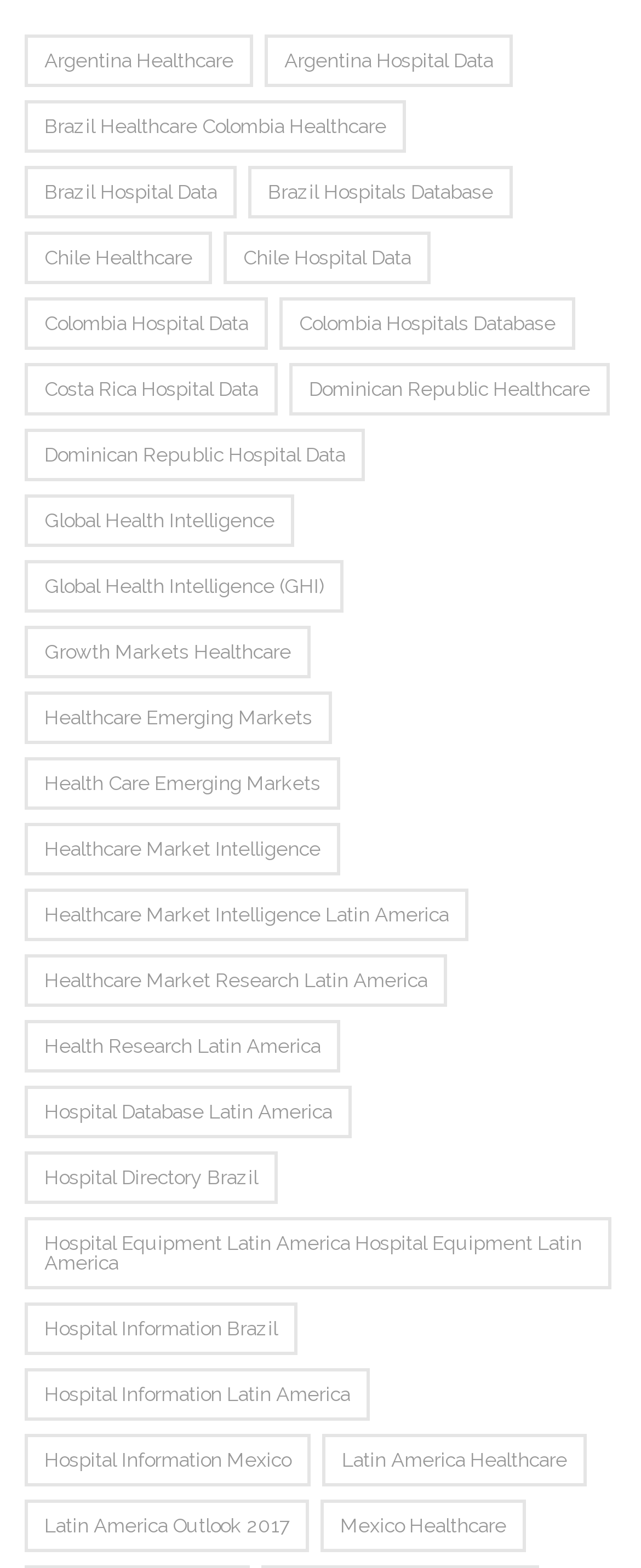Locate the UI element described as follows: "healthcare market research latin america". Return the bounding box coordinates as four float numbers between 0 and 1 in the order [left, top, right, bottom].

[0.038, 0.609, 0.697, 0.642]